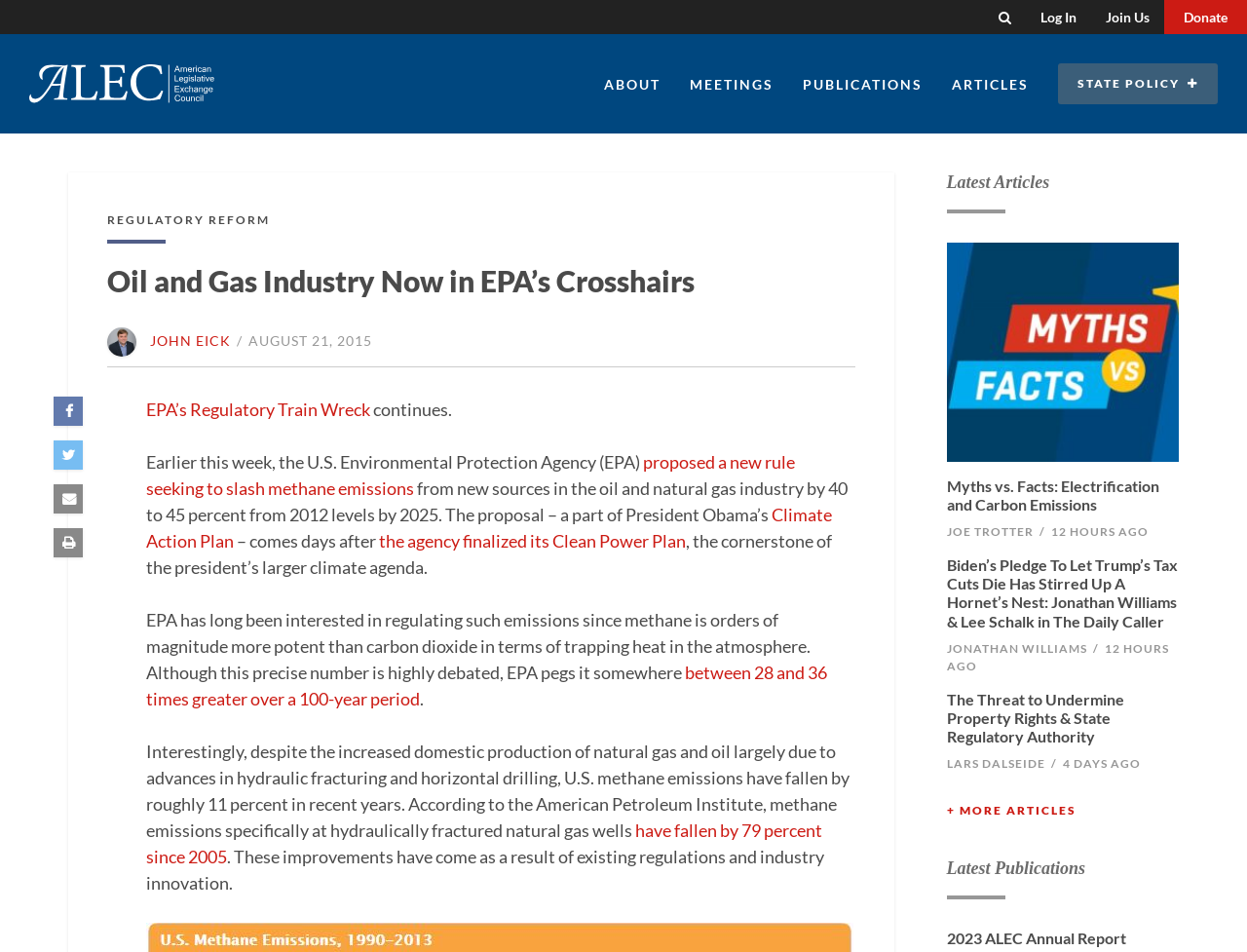Write an exhaustive caption that covers the webpage's main aspects.

The webpage is about the American Legislative Exchange Council (ALEC) and features an article titled "Oil and Gas Industry Now in EPA's Crosshairs". At the top of the page, there is a search bar with a magnifying glass icon and a "Search" button. To the right of the search bar, there are three links: "Log In", "Join Us", and "Donate". 

Below the search bar, there is a horizontal navigation menu with links to "ABOUT", "MEETINGS", "PUBLICATIONS", "ARTICLES", and "STATE POLICY". 

The main content of the page is an article about the EPA's proposed rule to reduce methane emissions from the oil and natural gas industry. The article is divided into several paragraphs and includes links to related topics, such as the Climate Action Plan and the Clean Power Plan. 

To the right of the article, there are social media links and a section titled "Latest Articles" with three article summaries, each with a heading, author, and timestamp. Below the "Latest Articles" section, there is a link to "+ MORE ARTICLES". 

Further down the page, there is a section titled "Latest Publications" with a single publication titled "2023 ALEC Annual Report".